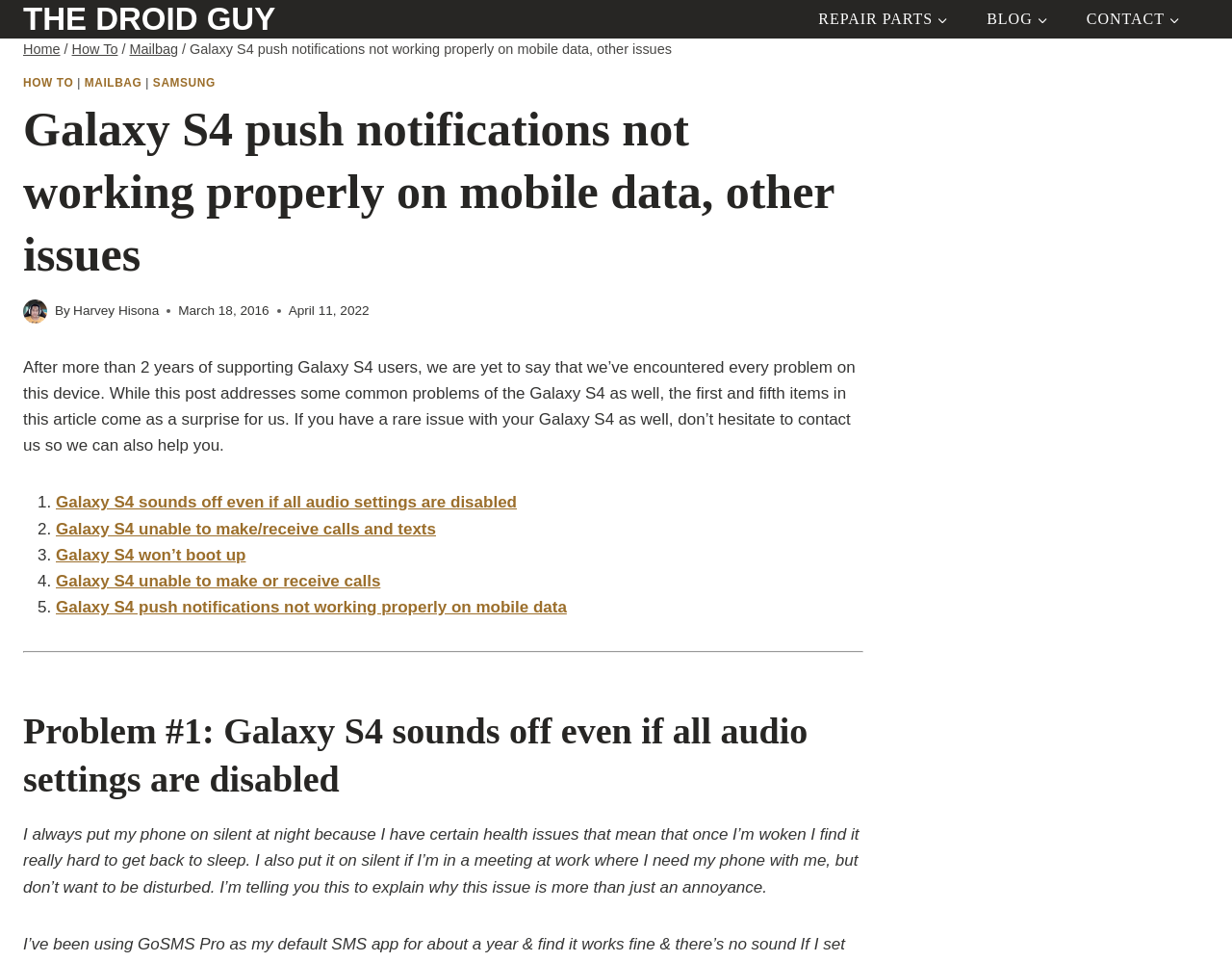How long has the author been supporting Galaxy S4 users?
Please elaborate on the answer to the question with detailed information.

The author mentions in the introduction that they have been supporting Galaxy S4 users for more than 2 years, and during this time, they have encountered various problems and issues with the device.